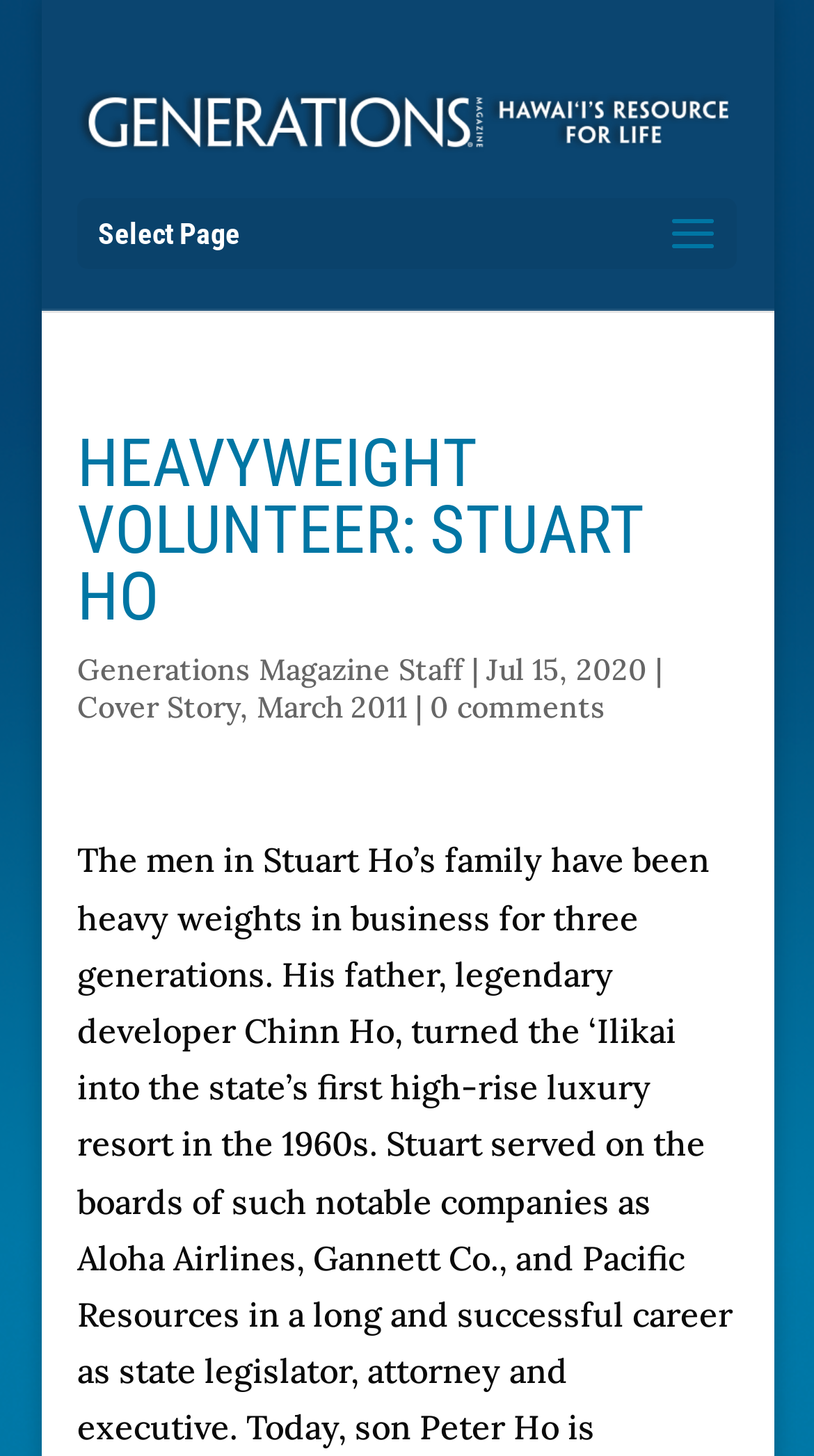Locate the UI element described by March 2011 and provide its bounding box coordinates. Use the format (top-left x, top-left y, bottom-right x, bottom-right y) with all values as floating point numbers between 0 and 1.

[0.316, 0.473, 0.5, 0.499]